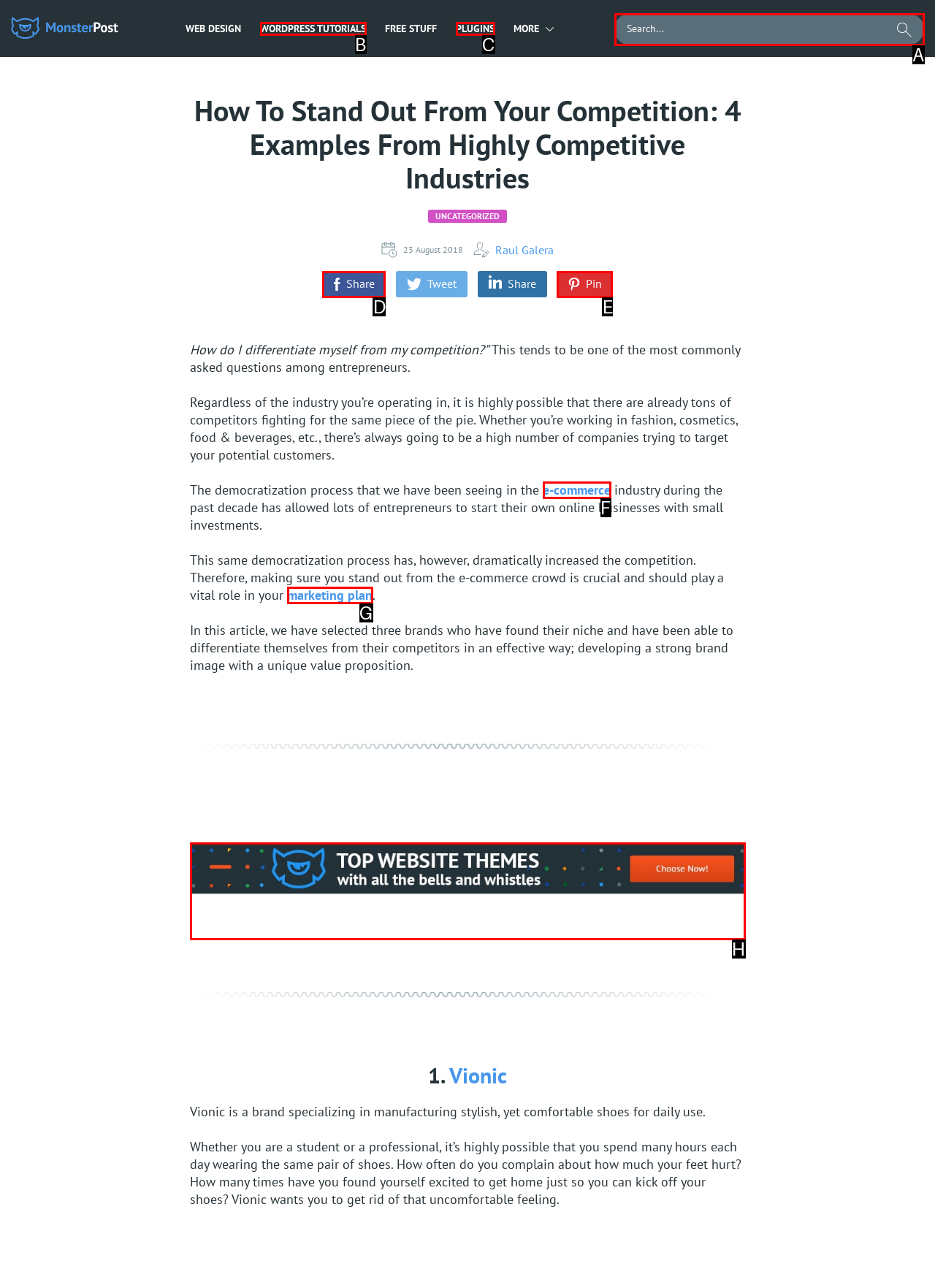Based on the description WordPress Tutorials, identify the most suitable HTML element from the options. Provide your answer as the corresponding letter.

B